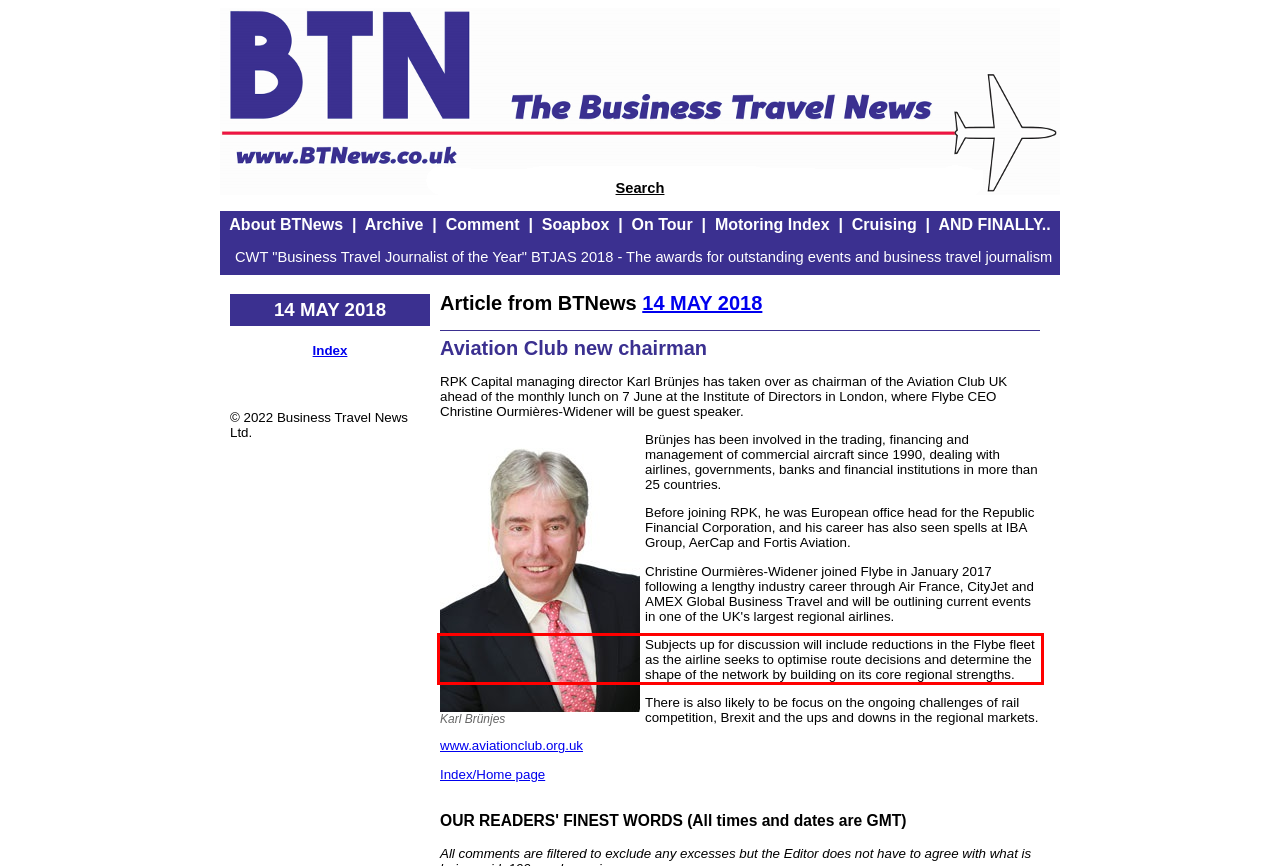There is a UI element on the webpage screenshot marked by a red bounding box. Extract and generate the text content from within this red box.

Subjects up for discussion will include reductions in the Flybe fleet as the airline seeks to optimise route decisions and determine the shape of the network by building on its core regional strengths.